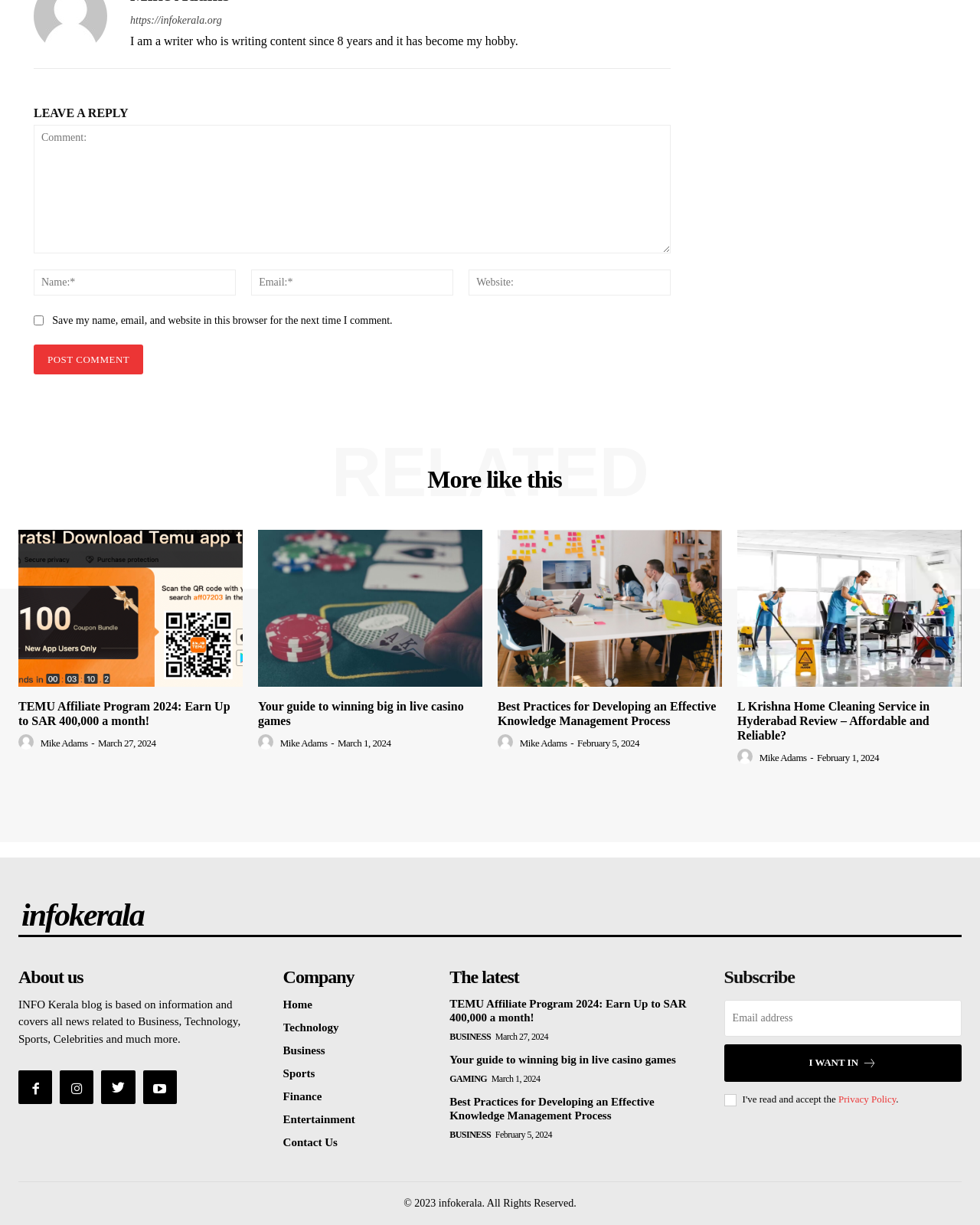Show the bounding box coordinates for the HTML element described as: "Youtube".

[0.146, 0.874, 0.18, 0.901]